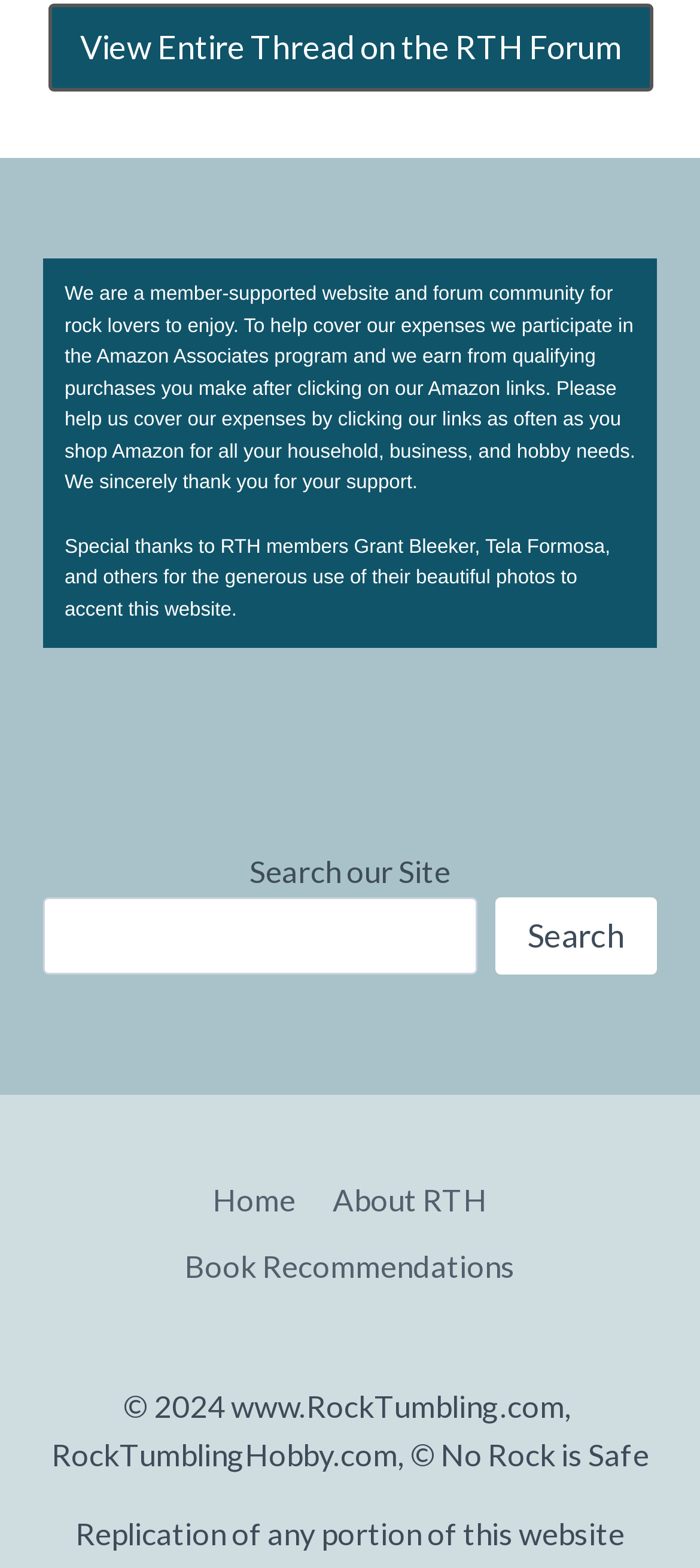What is the copyright information?
Identify the answer in the screenshot and reply with a single word or phrase.

2024 RockTumbling.com